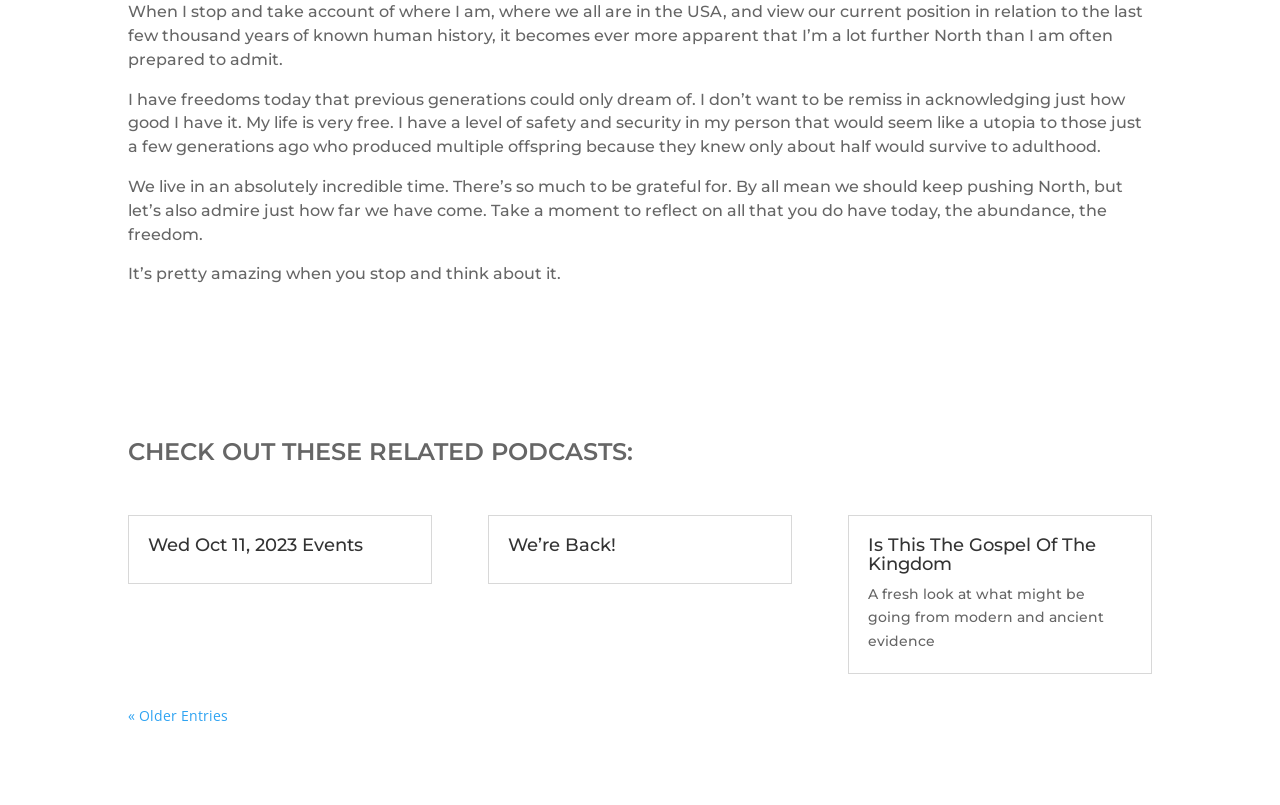Provide the bounding box coordinates of the HTML element described by the text: "« Older Entries".

[0.1, 0.877, 0.178, 0.901]